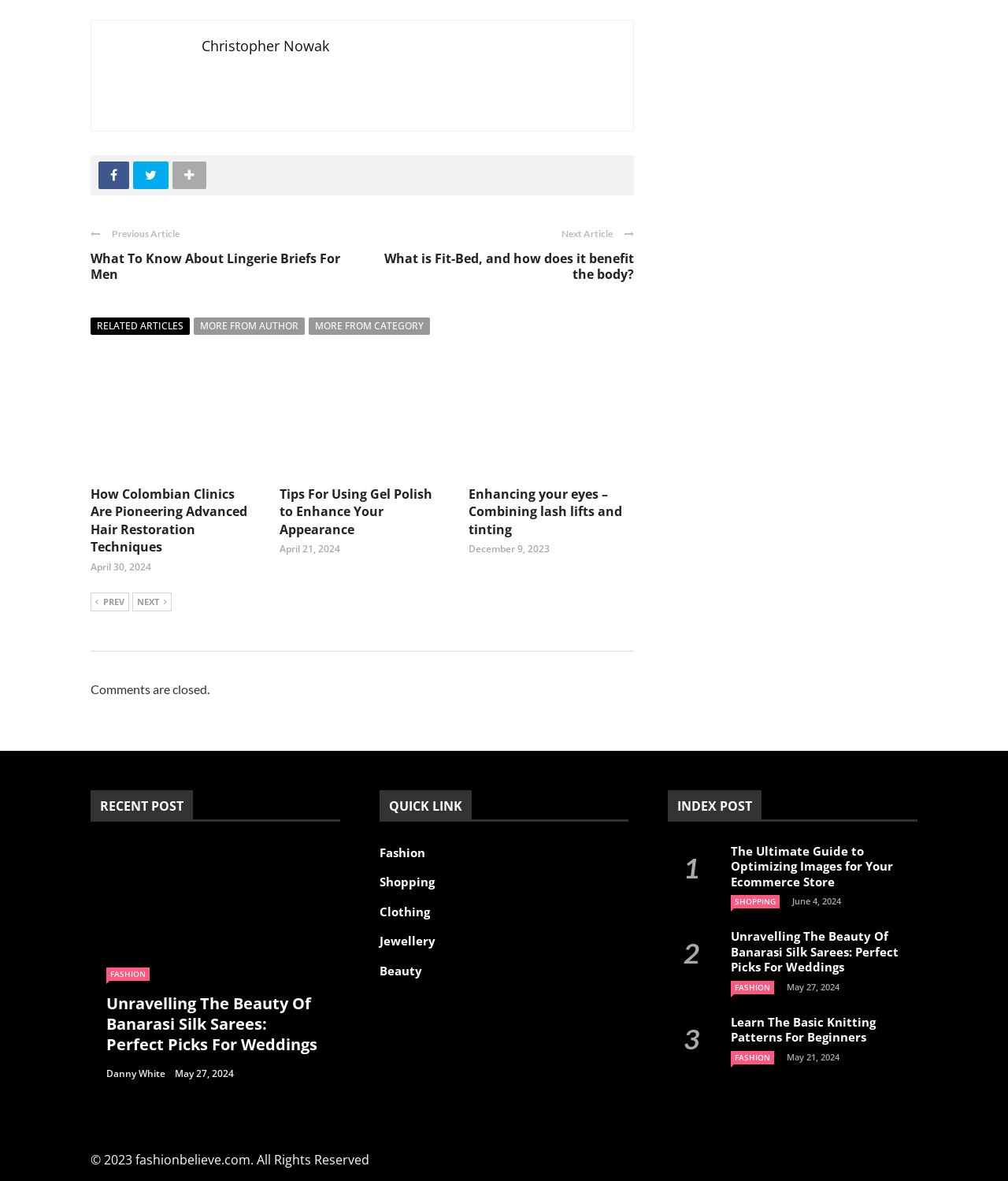Specify the bounding box coordinates of the area to click in order to follow the given instruction: "Click on the Facebook link."

[0.098, 0.136, 0.132, 0.16]